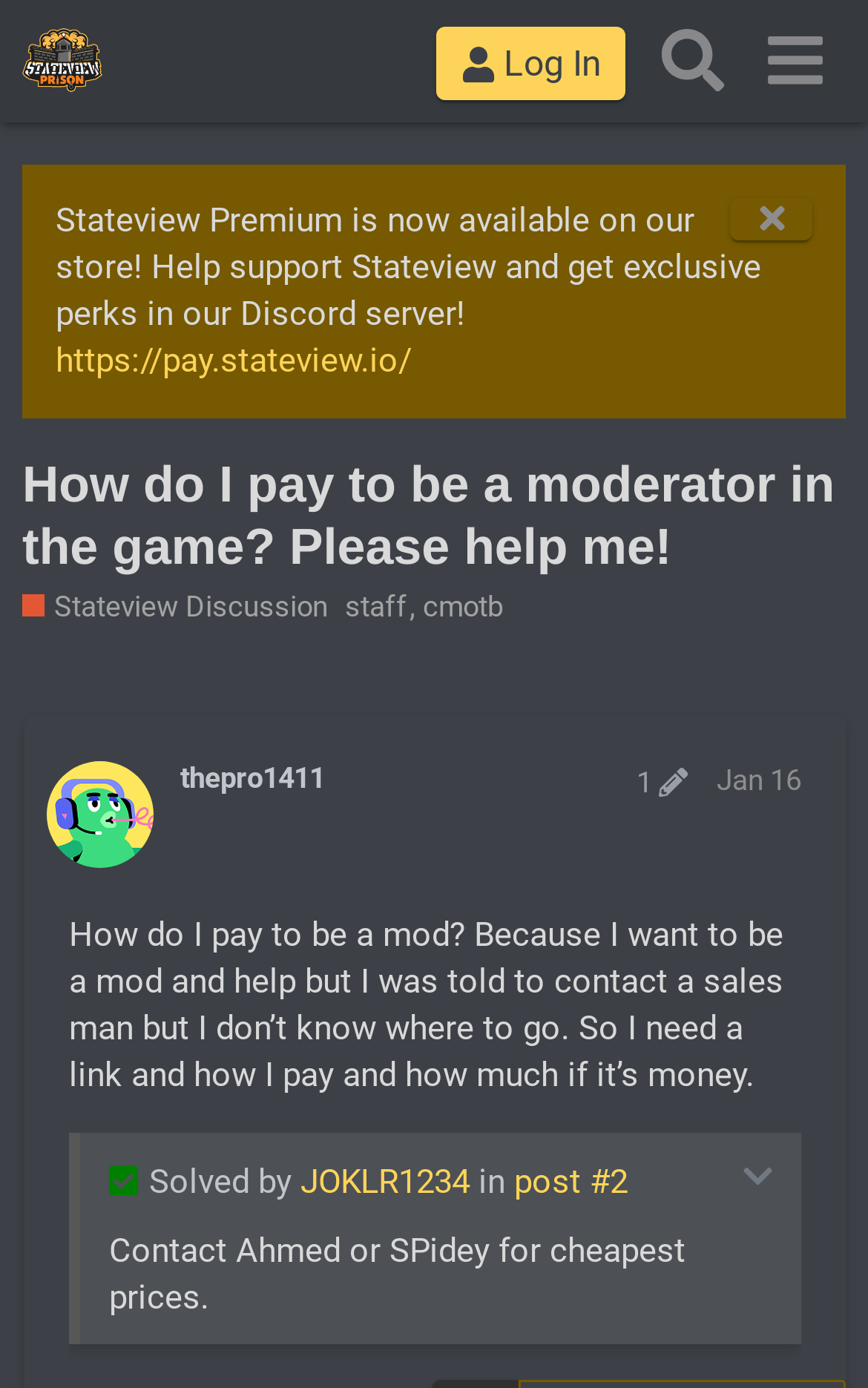Determine the bounding box coordinates of the clickable element necessary to fulfill the instruction: "Read the post by thepro1411". Provide the coordinates as four float numbers within the 0 to 1 range, i.e., [left, top, right, bottom].

[0.208, 0.548, 0.923, 0.578]